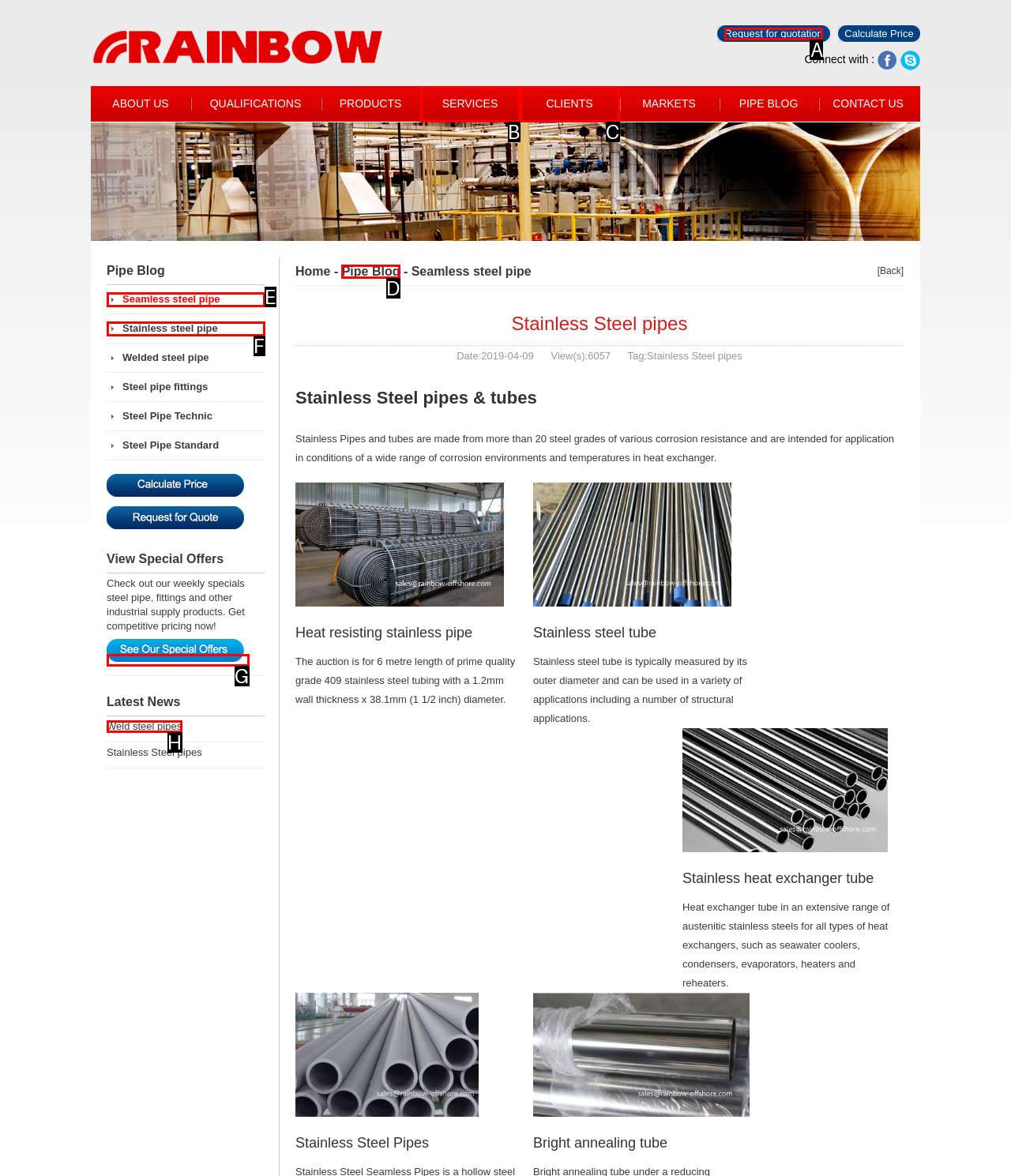Using the description: Seamless steel pipe, find the corresponding HTML element. Provide the letter of the matching option directly.

E